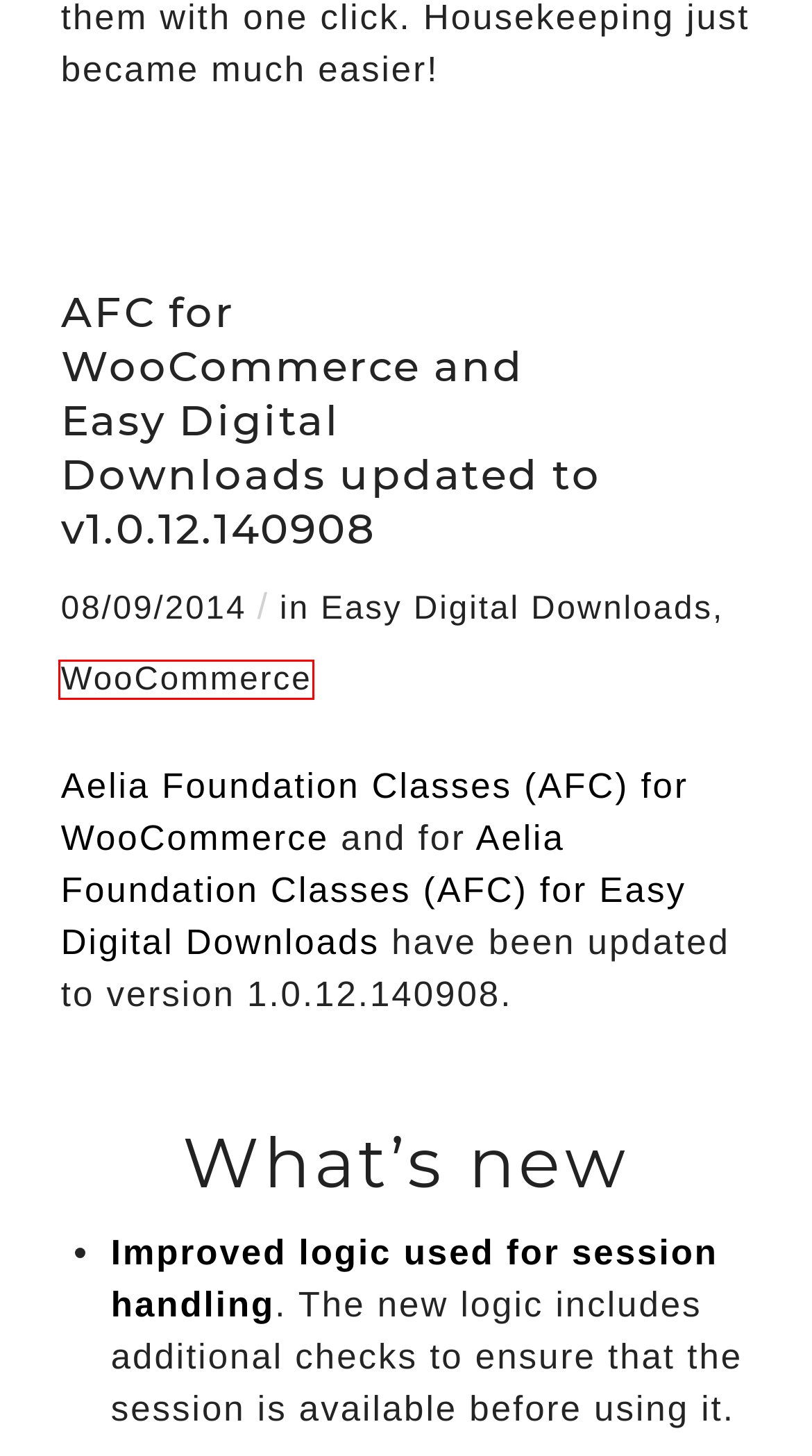Examine the screenshot of a webpage with a red bounding box around an element. Then, select the webpage description that best represents the new page after clicking the highlighted element. Here are the descriptions:
A. AFC for WooCommerce and EDD 1.0.12.140908 is available
B. AFC for WooCommerce and Easy Digital Downloads updated to v1.0.8.140711 • Aelia
C. HTML Sitemap • Aelia
D. AFC for WooCommerce and EDD 1.0.10.140819 is available
E. WooCommerce Products • Aelia
F. Privacy Policy of aelia.co
G. What is WooCommerce? - WooCommerce
H. About our business - What we do and how we can drive your success

E